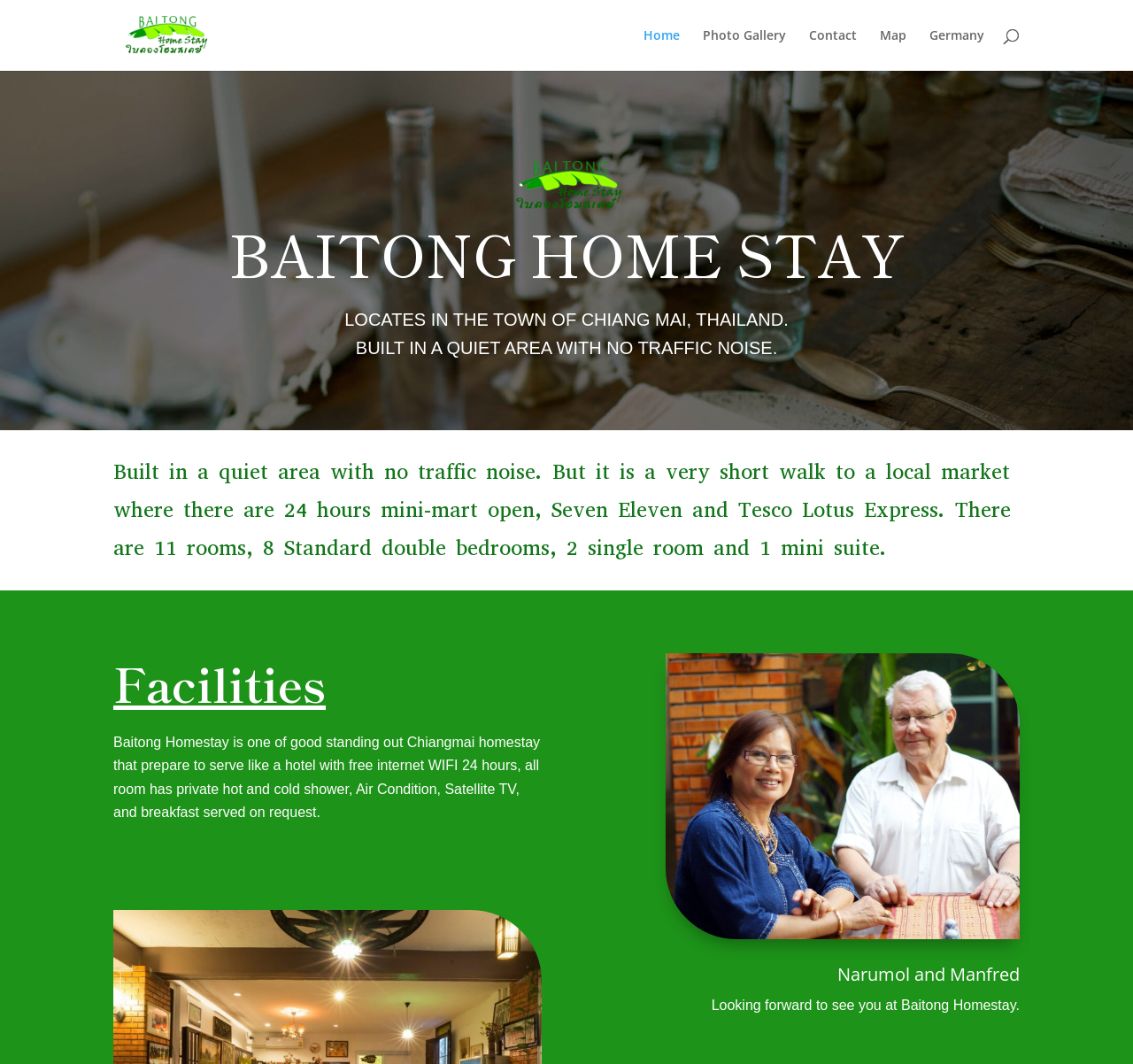Where is the homestay located?
Use the image to give a comprehensive and detailed response to the question.

The location of the homestay can be found in the static text element, which states 'LOCATES IN THE TOWN OF CHIANG MAI, THAILAND.'.